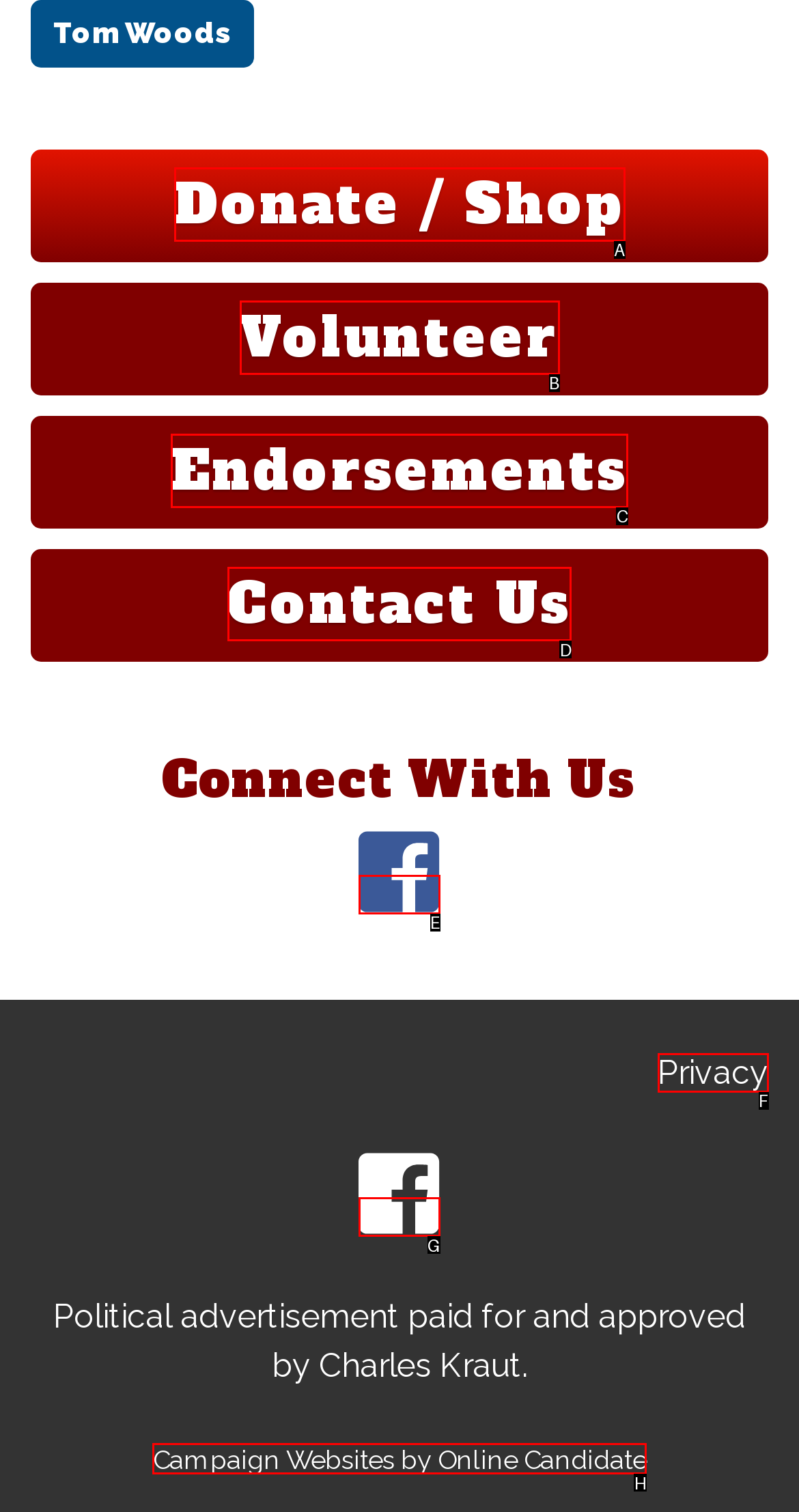Point out which UI element to click to complete this task: Contact Us
Answer with the letter corresponding to the right option from the available choices.

D